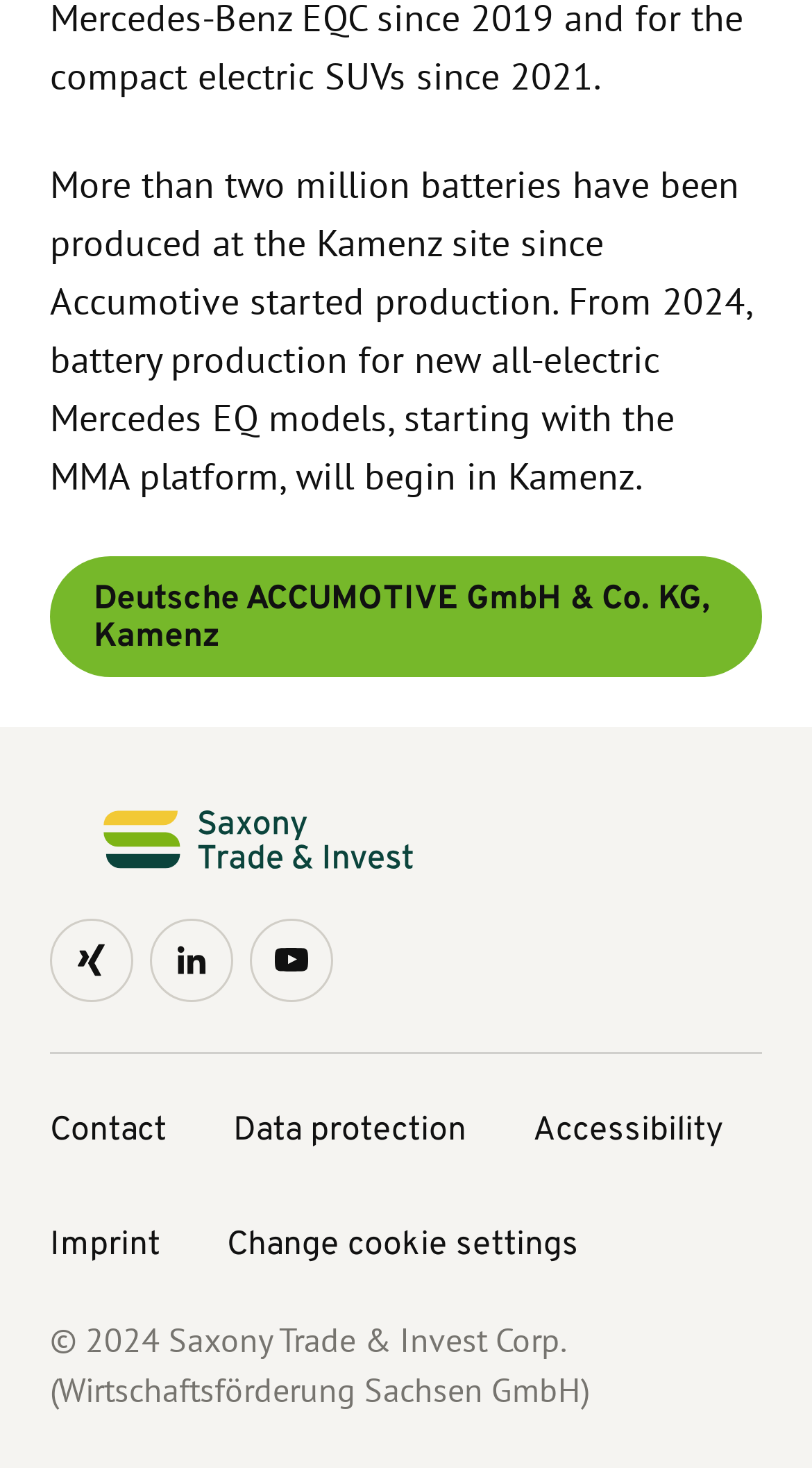Can you specify the bounding box coordinates of the area that needs to be clicked to fulfill the following instruction: "Visit Deutsche ACCUMOTIVE GmbH & Co. KG, Kamenz"?

[0.062, 0.379, 0.938, 0.461]